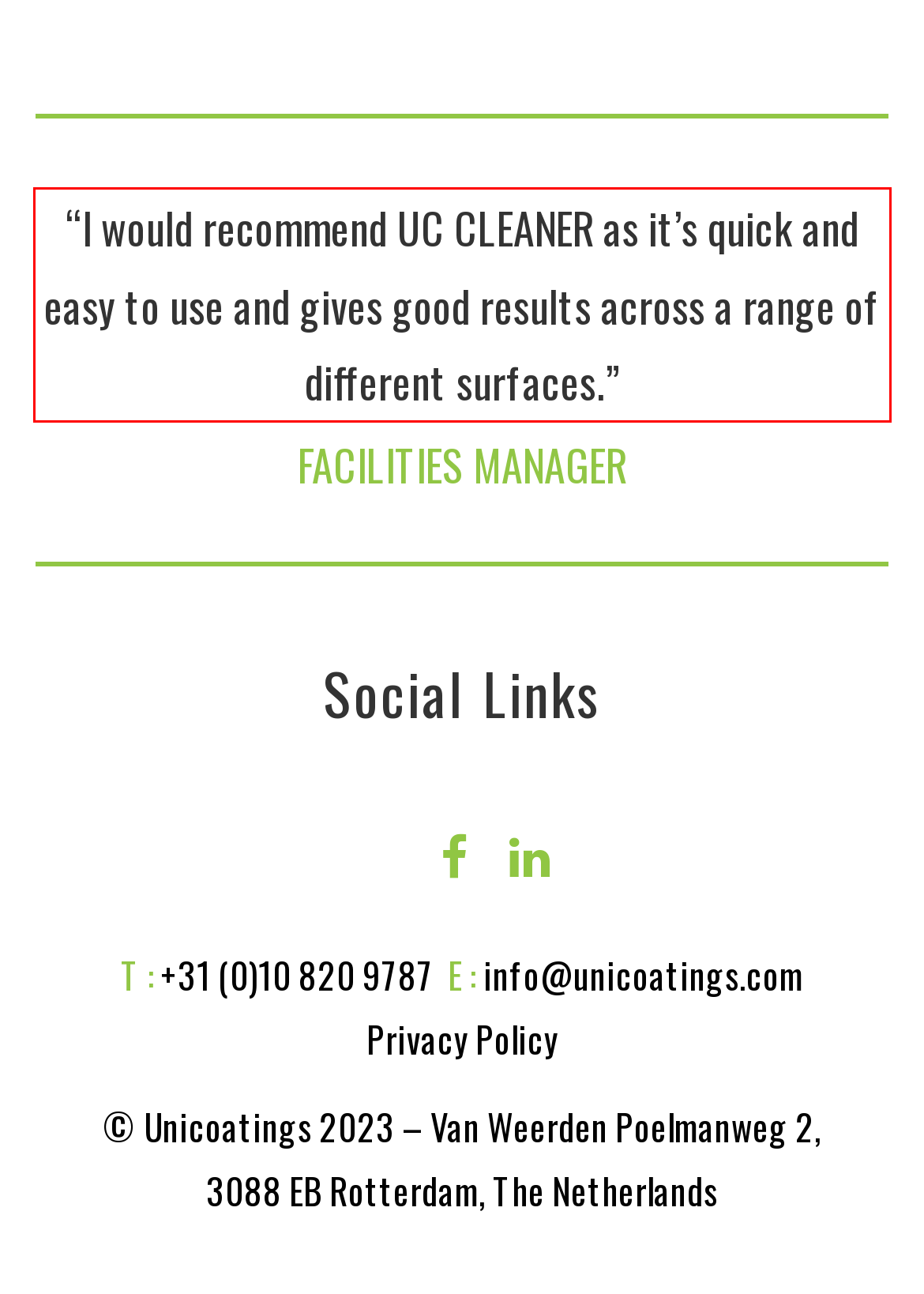You are provided with a webpage screenshot that includes a red rectangle bounding box. Extract the text content from within the bounding box using OCR.

“I would recommend UC CLEANER as it’s quick and easy to use and gives good results across a range of different surfaces.”